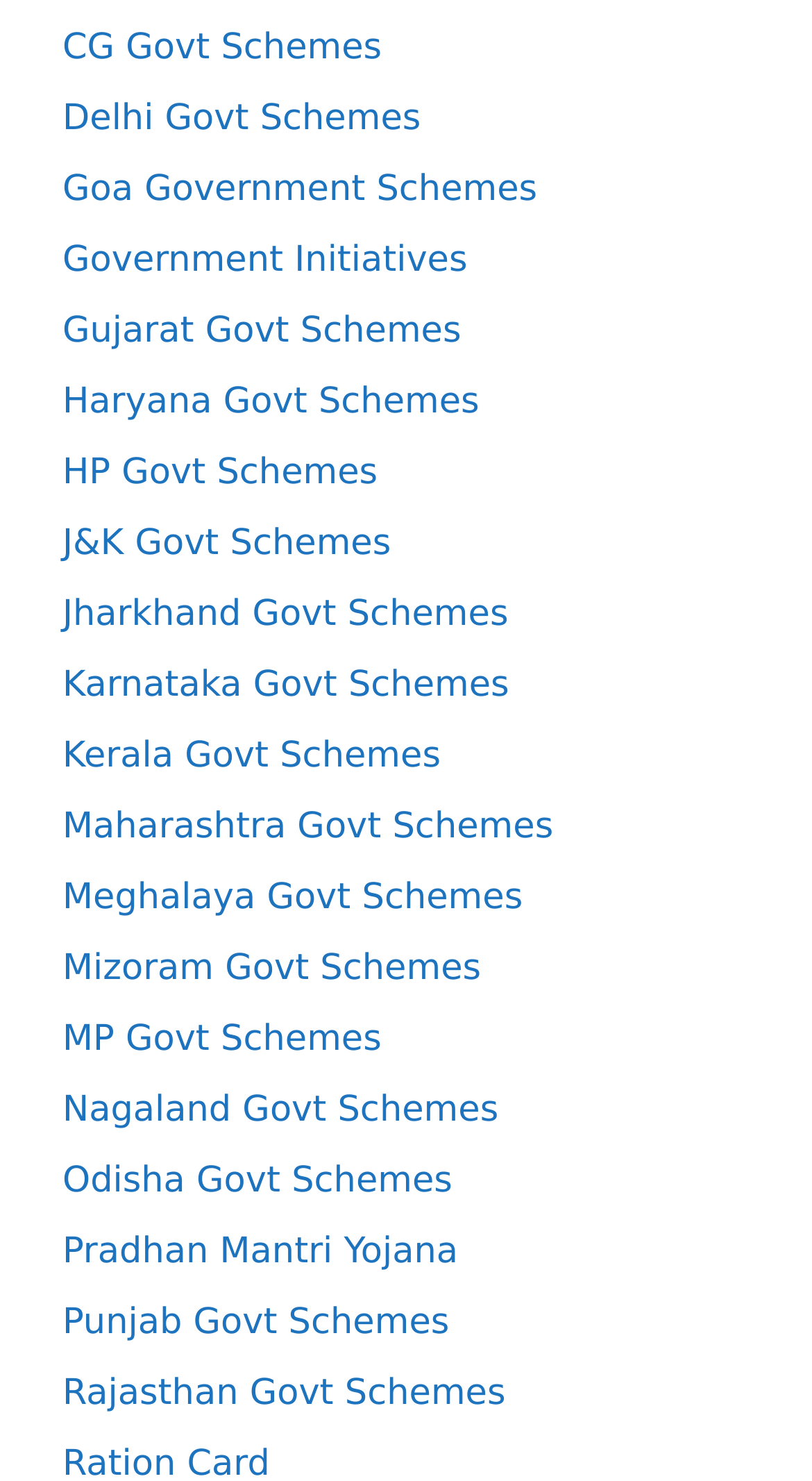How many government schemes are listed? Refer to the image and provide a one-word or short phrase answer.

19